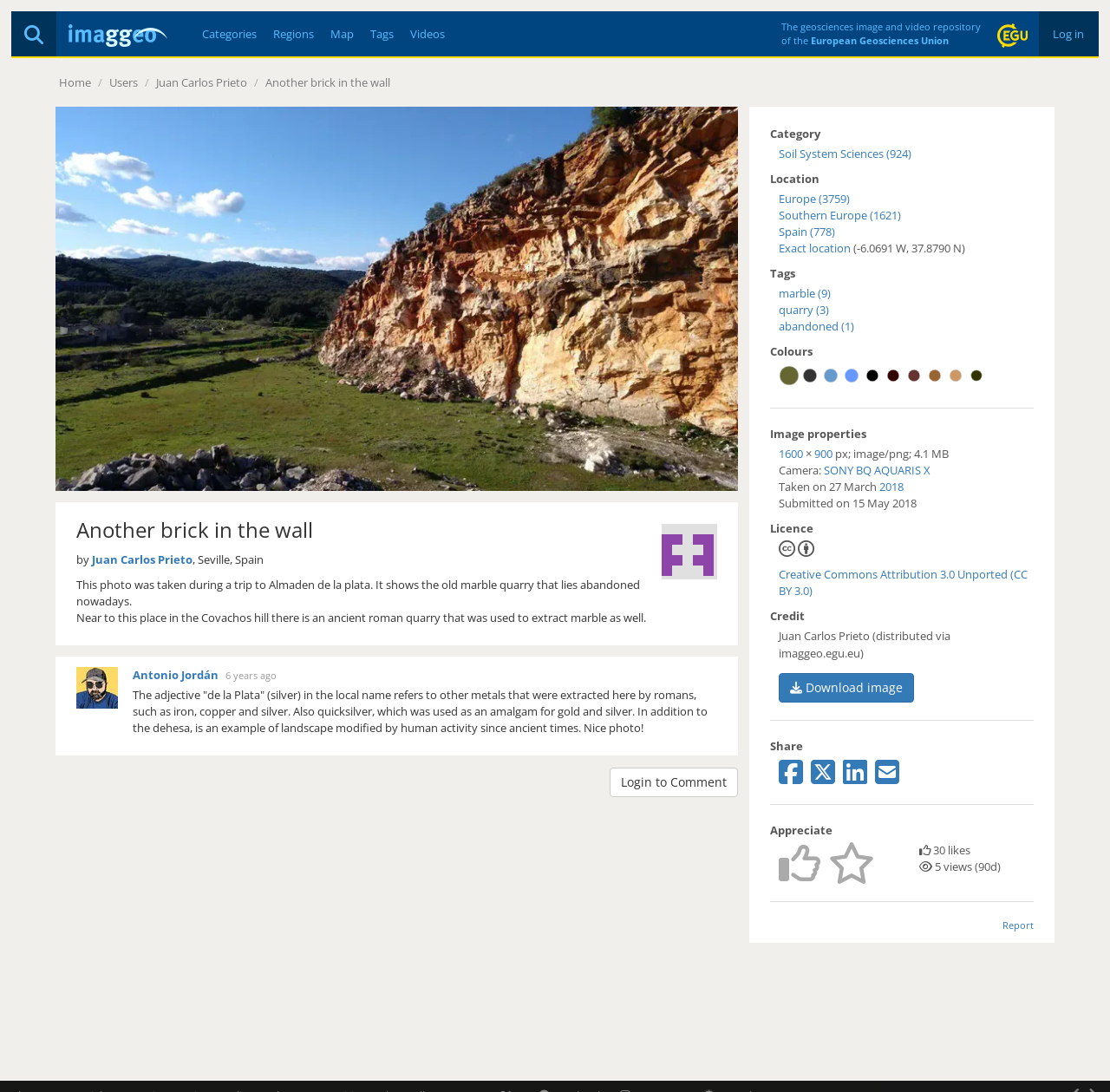What is the size of the image 'Another brick in the wall'?
Based on the content of the image, thoroughly explain and answer the question.

The size of the image can be found in the 'Image properties' section, where it says '1600 × 900 px'.